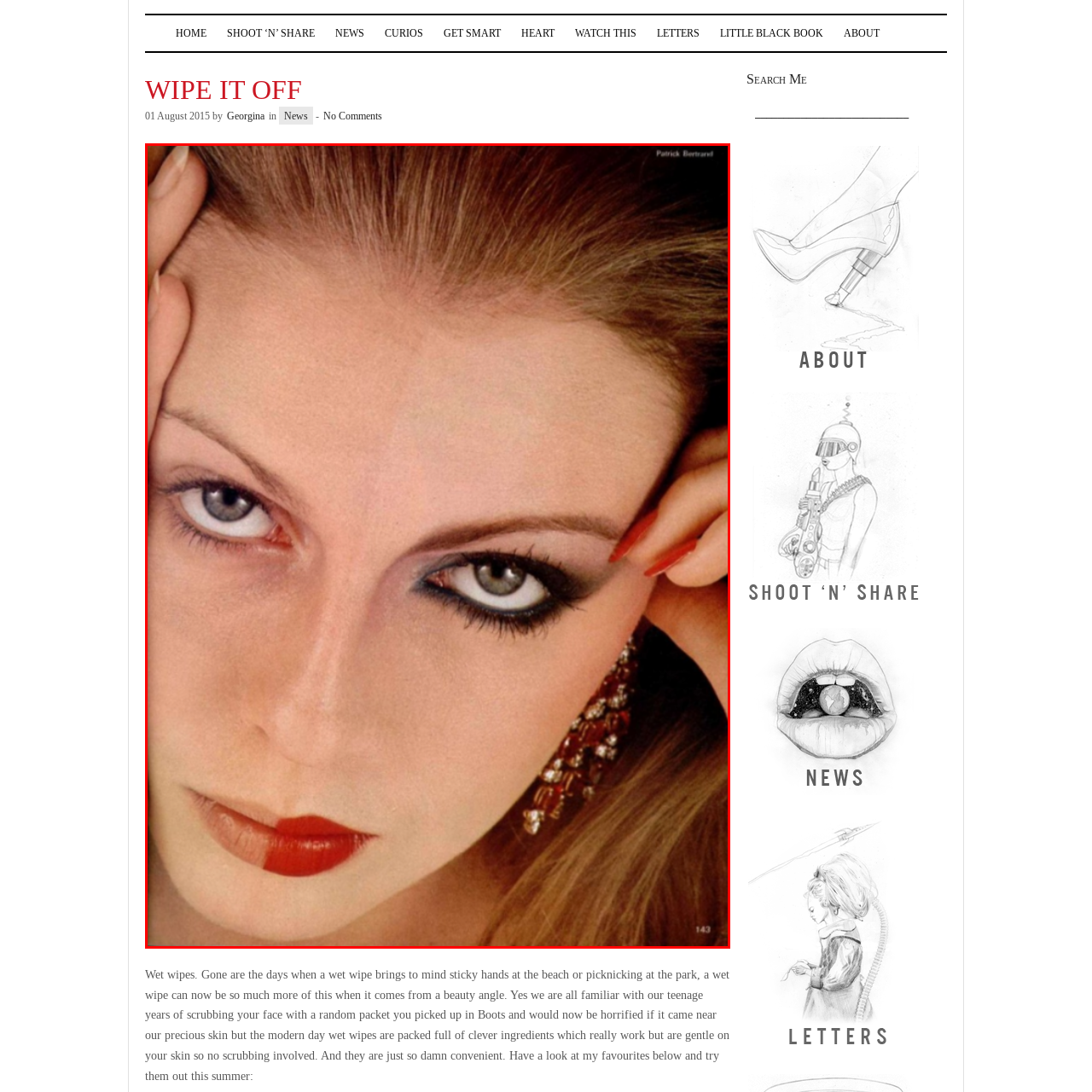Give a detailed description of the image area outlined by the red box.

The image captures a striking close-up of a woman's face, emphasizing her bold makeup and captivating gaze. She has stunning, dramatic eye makeup featuring heavy dark eyeliner and contrasting eyeshadow, which accentuates her piercing green eyes. Her flawless skin is complemented by glossy red lips, showcasing a classic yet glamorous makeup look. Adding to the allure, she wears dangling earrings that catch the light, adding a touch of elegance to her overall appearance. The image, attributed to the photographer Patrick Bertrand, embodies a sense of sophistication and beauty, highlighting the artistry of makeup in modern fashion.